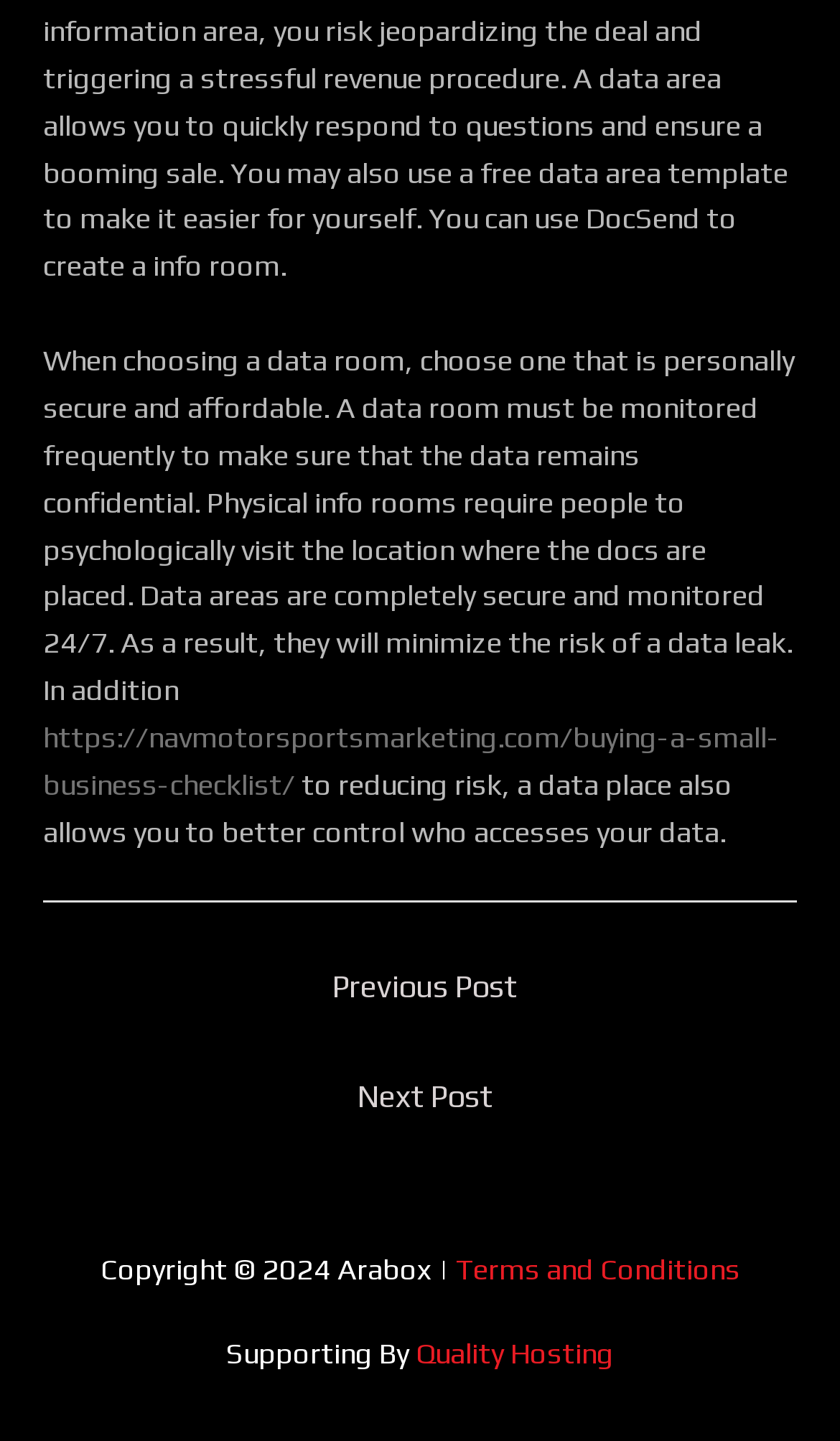Based on the image, give a detailed response to the question: What is the navigation section about?

The navigation section is about posts, which is indicated by the text 'Posts' and the links 'Previous Post' and 'Next Post' below it.